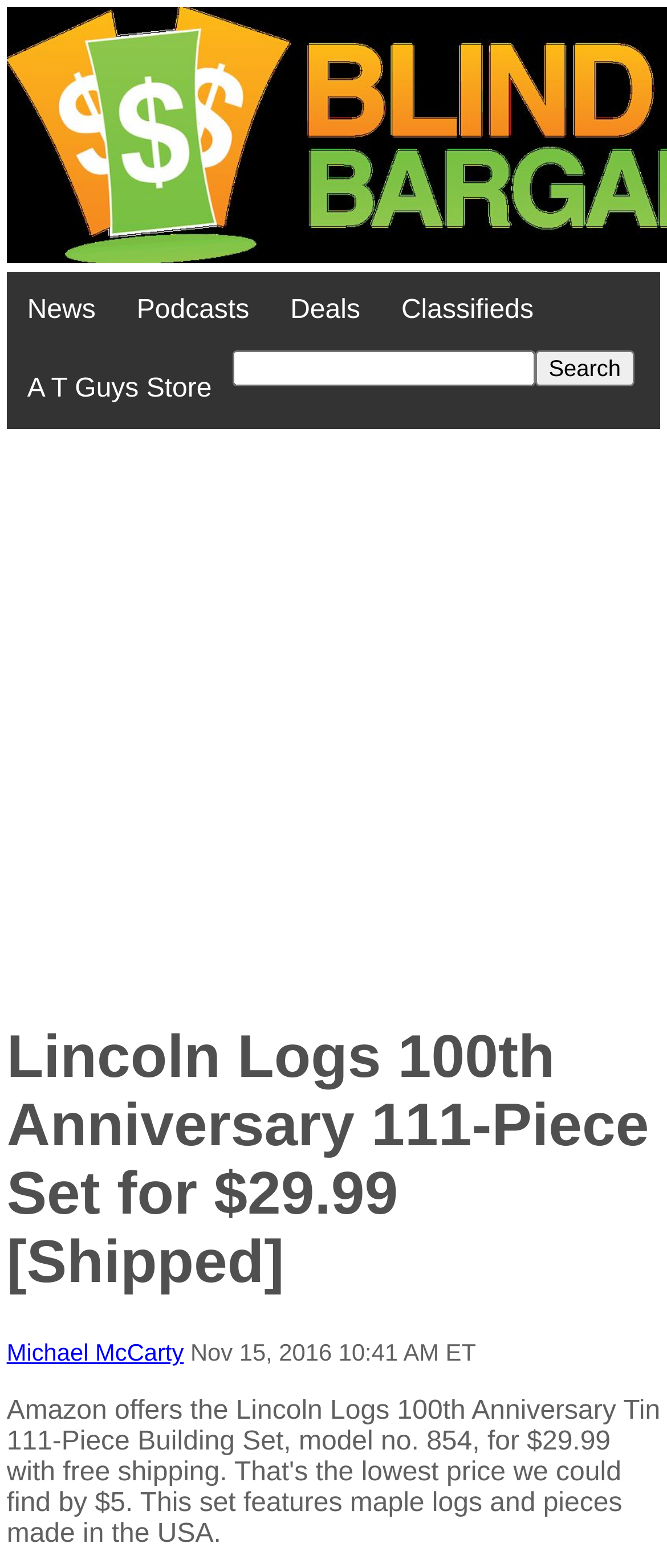Please extract and provide the main headline of the webpage.

Lincoln Logs 100th Anniversary 111-Piece Set for $29.99 [Shipped]